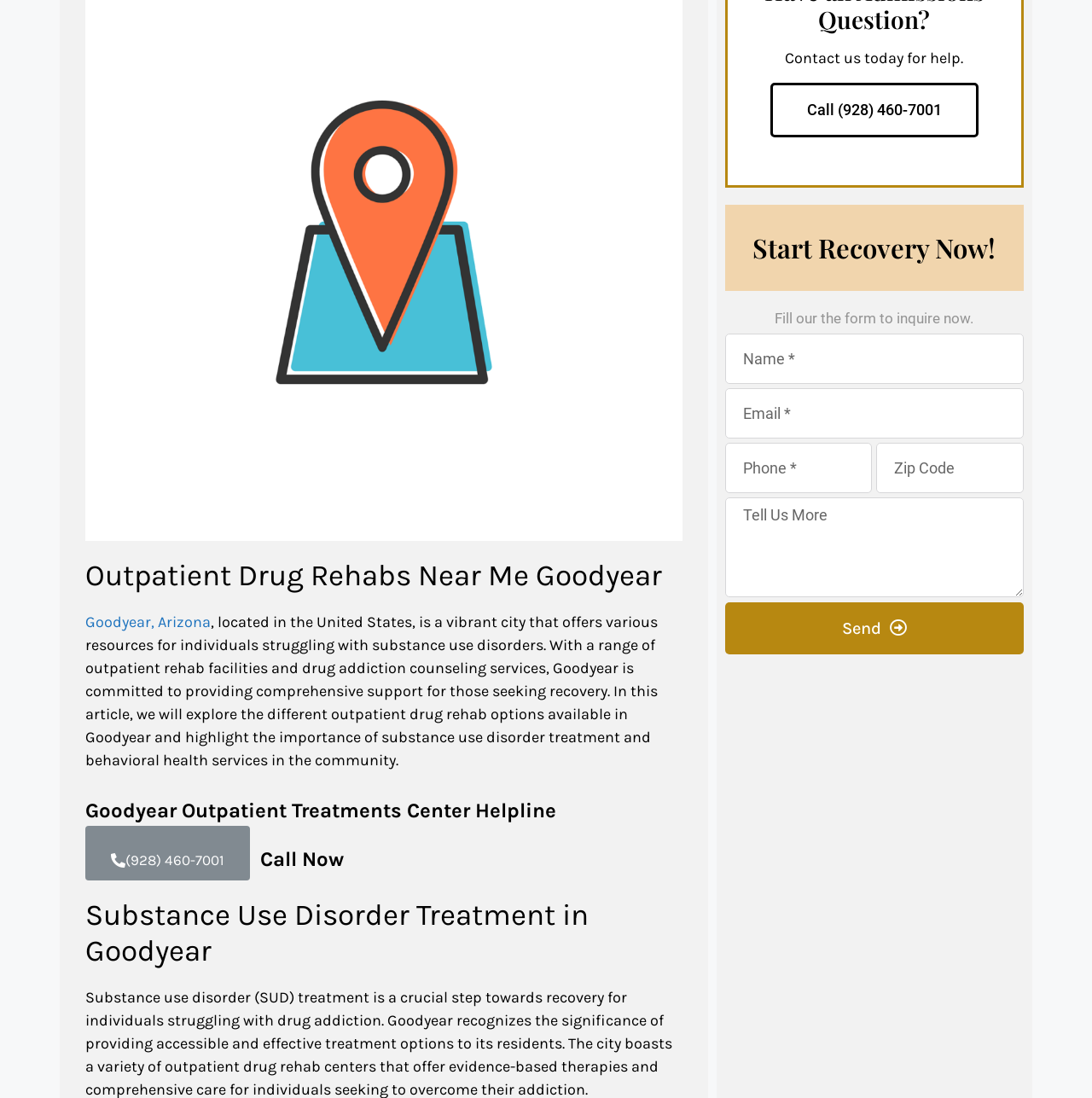Given the description "Goodyear, Arizona", provide the bounding box coordinates of the corresponding UI element.

[0.078, 0.558, 0.193, 0.575]